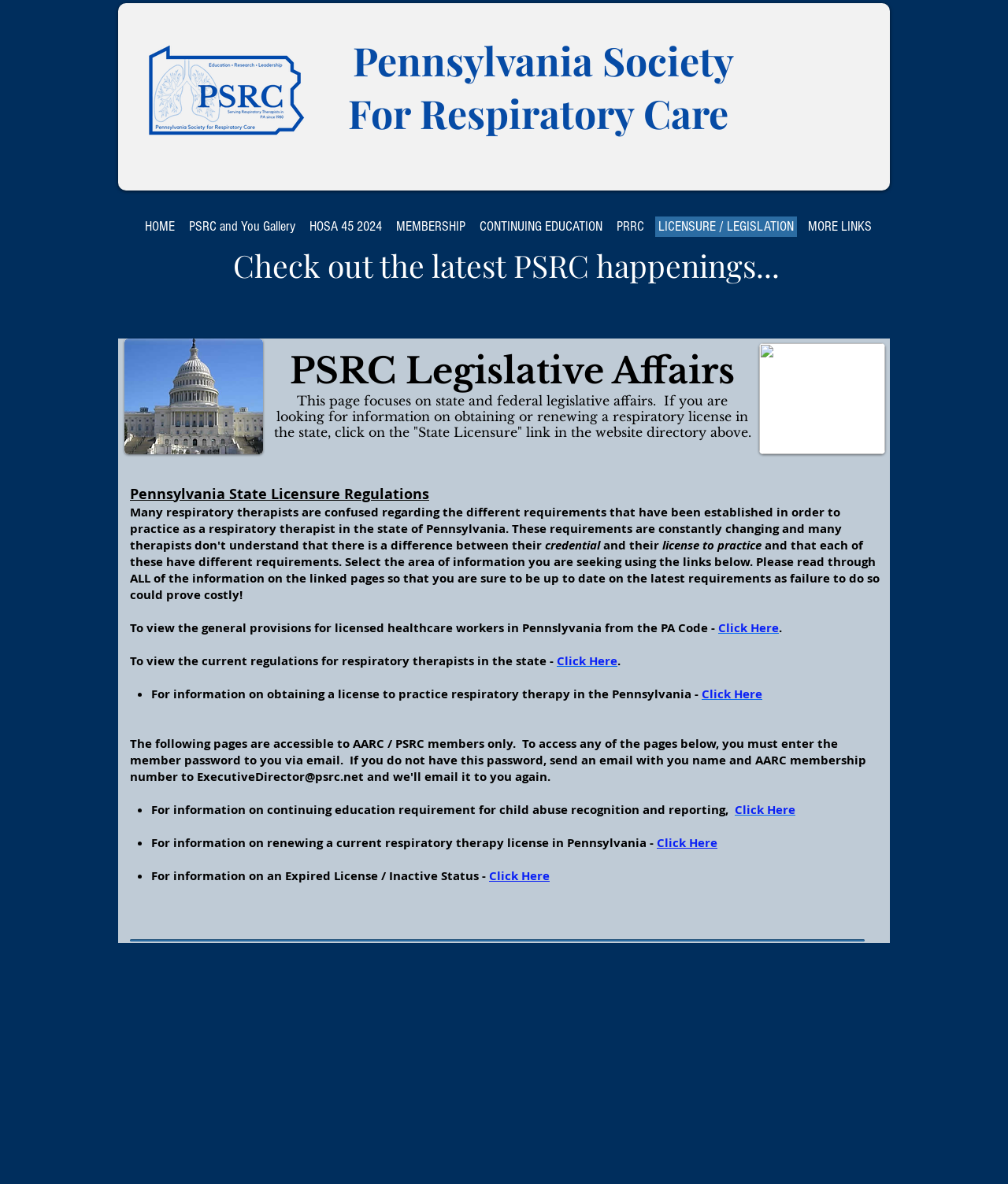Pinpoint the bounding box coordinates of the clickable area necessary to execute the following instruction: "Click on the 'SERVICES' link". The coordinates should be given as four float numbers between 0 and 1, namely [left, top, right, bottom].

None